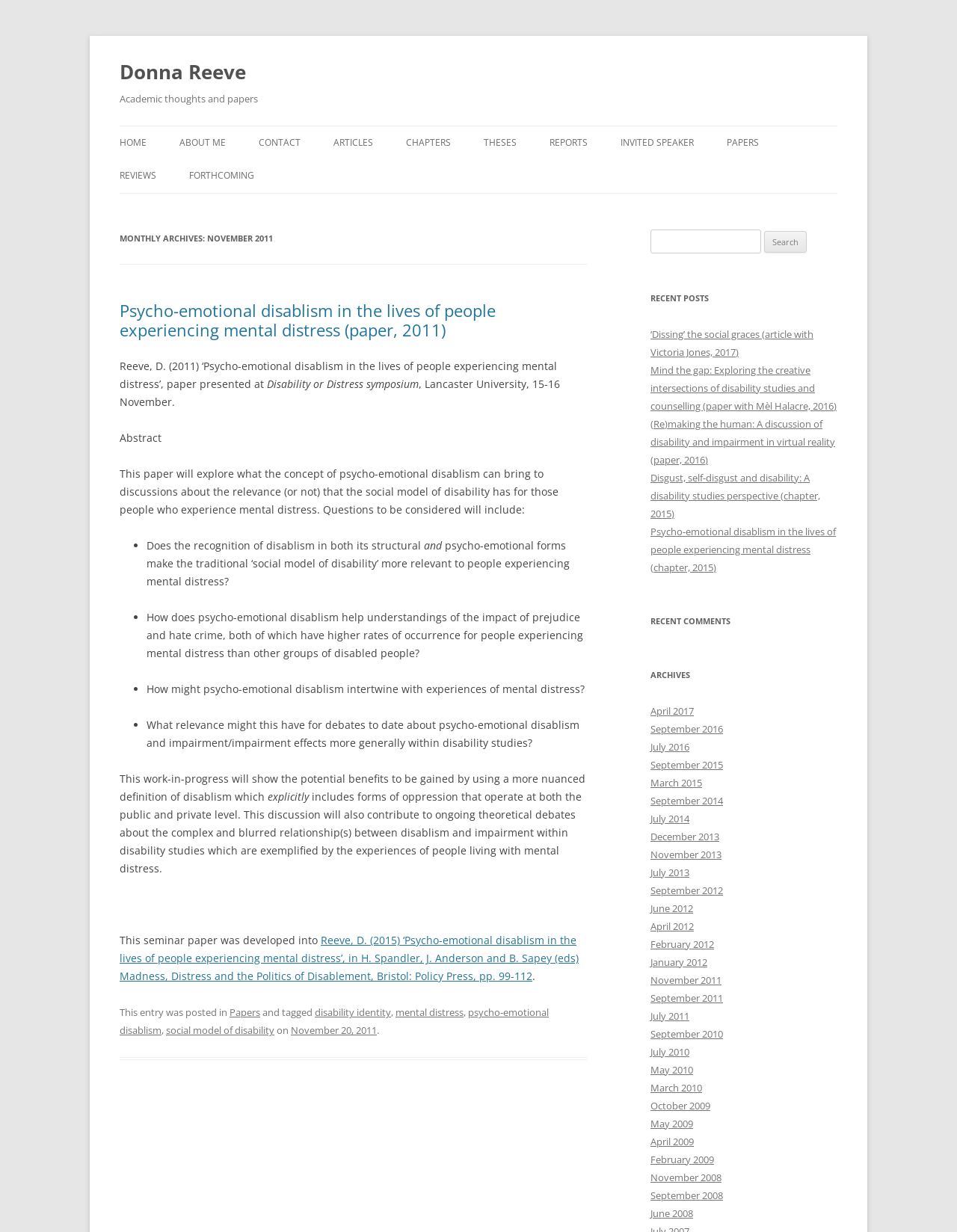Produce an elaborate caption capturing the essence of the webpage.

This webpage is a personal blog or academic website belonging to Donna Reeve. At the top, there is a heading with the name "Donna Reeve" and a link to the same. Below this, there is a heading that reads "Academic thoughts and papers". 

The main content of the page is divided into two sections. On the left side, there is a navigation menu with links to different sections of the website, including "HOME", "ABOUT ME", "CONTACT", "ARTICLES", "CHAPTERS", "THESES", "REPORTS", "INVITED SPEAKER", "PAPERS", "REVIEWS", and "FORTHCOMING". 

On the right side, there is a main section that displays a blog post or an article. The title of the post is "Psycho-emotional disablism in the lives of people experiencing mental distress (paper, 2011)". Below the title, there is an abstract of the paper, which discusses the concept of psycho-emotional disablism and its relevance to people experiencing mental distress. The abstract is followed by a list of questions that the paper aims to explore.

Below the abstract, there is a section that provides more details about the paper, including the date and location of the presentation. There is also a link to a published version of the paper.

At the bottom of the page, there are three sections: "RECENT POSTS", "RECENT COMMENTS", and "ARCHIVES". The "RECENT POSTS" section lists several links to other blog posts or articles, including "‘Dissing’ the social graces (article with Victoria Jones, 2017)", "Mind the gap: Exploring the creative intersections of disability studies and counselling (paper with Mèl Halacre, 2016)", and others. The "RECENT COMMENTS" section is empty, and the "ARCHIVES" section lists links to blog posts or articles from different months and years, ranging from April 2017 to November 2011.

There is also a search bar at the top right corner of the page, which allows users to search for specific keywords or phrases on the website.